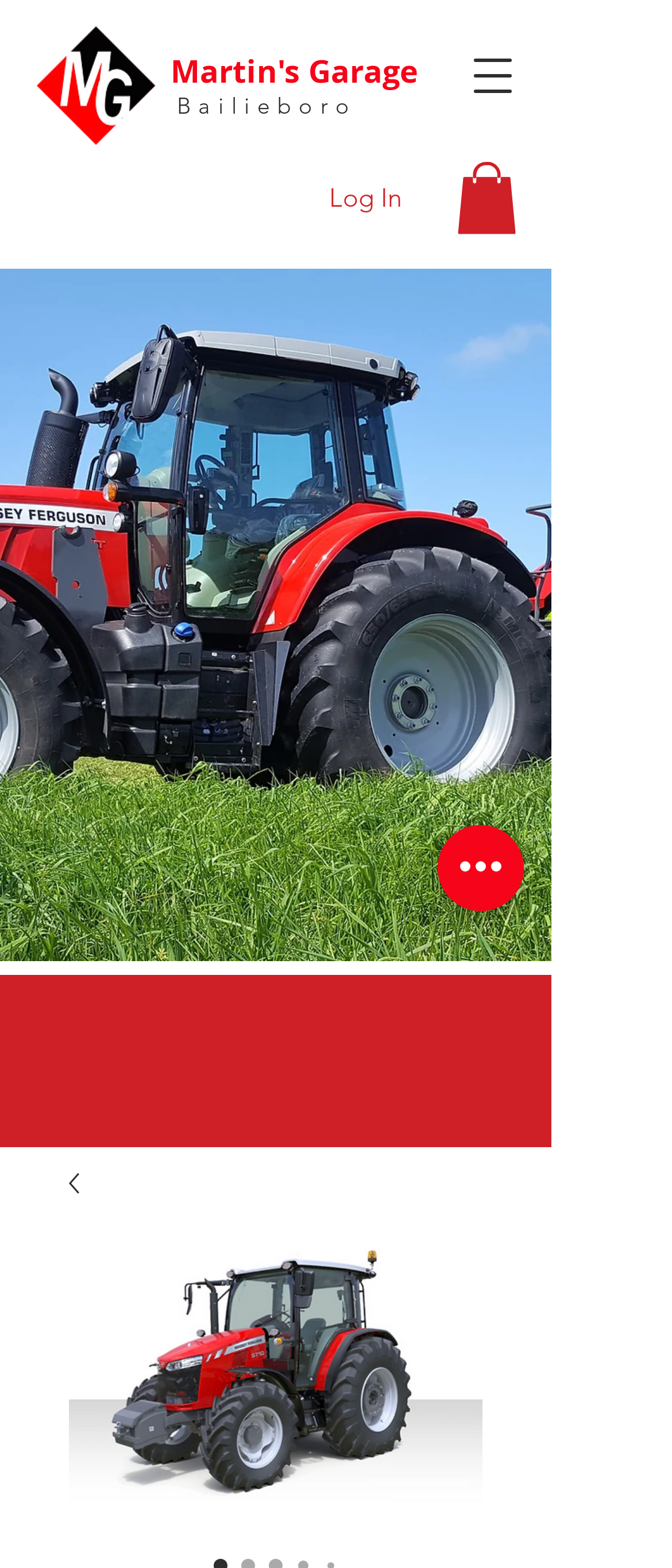Locate the bounding box of the UI element described by: "Martin's Garage" in the given webpage screenshot.

[0.254, 0.032, 0.623, 0.059]